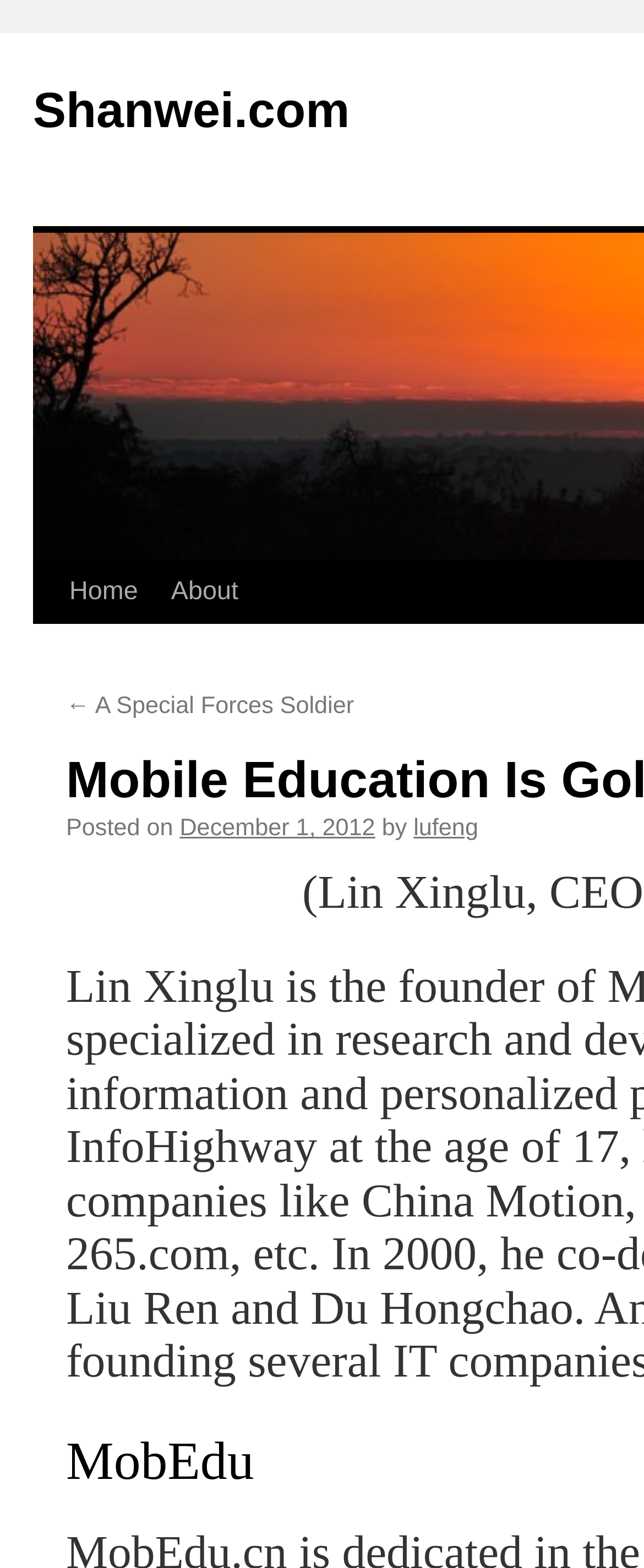What is the website's name?
Examine the screenshot and reply with a single word or phrase.

Shanwei.com